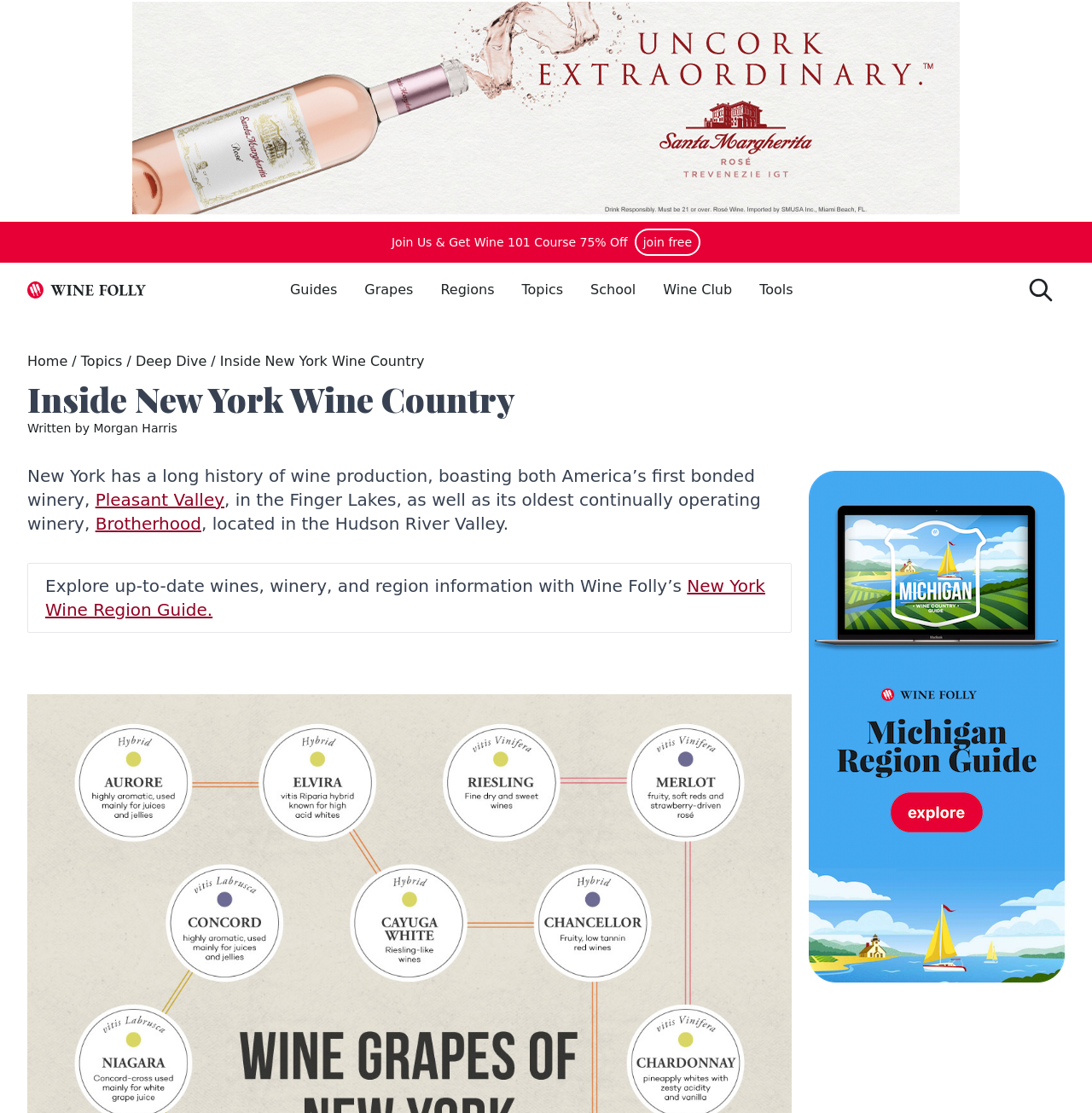Create an elaborate caption that covers all aspects of the webpage.

This webpage is about New York wine country, featuring an article titled "Inside New York Wine Country". At the top, there is a header section with a logo, navigation links, and a call-to-action button to join a wine course. Below the header, there is a large heading that displays the title of the article.

The article begins with a brief introduction to New York's wine production history, mentioning America's first bonded winery in the Finger Lakes region. The text is accompanied by links to related topics, such as Pleasant Valley and Brotherhood wineries. The article continues to provide information about wine regions and wineries in New York.

On the right side of the article, there is a large advertisement iframe. Below the article, there is a section promoting a wine region guide, followed by another advertisement iframe.

Further down the page, there is a call-to-action section encouraging users to subscribe to the website for free to continue their wine journey. This section features a right-pointing arrow icon and a brief text description.

Next, there is a heading that reads "Get Full Unlimited Access", accompanied by two images. Below this heading, there is a section promoting the benefits of subscribing, including unrestricted content, exclusive offers, and no spam.

Finally, there is a form to enter an email address to join for free, along with a button to submit the form. There is also a "no thanks" option for users who do not want to subscribe.